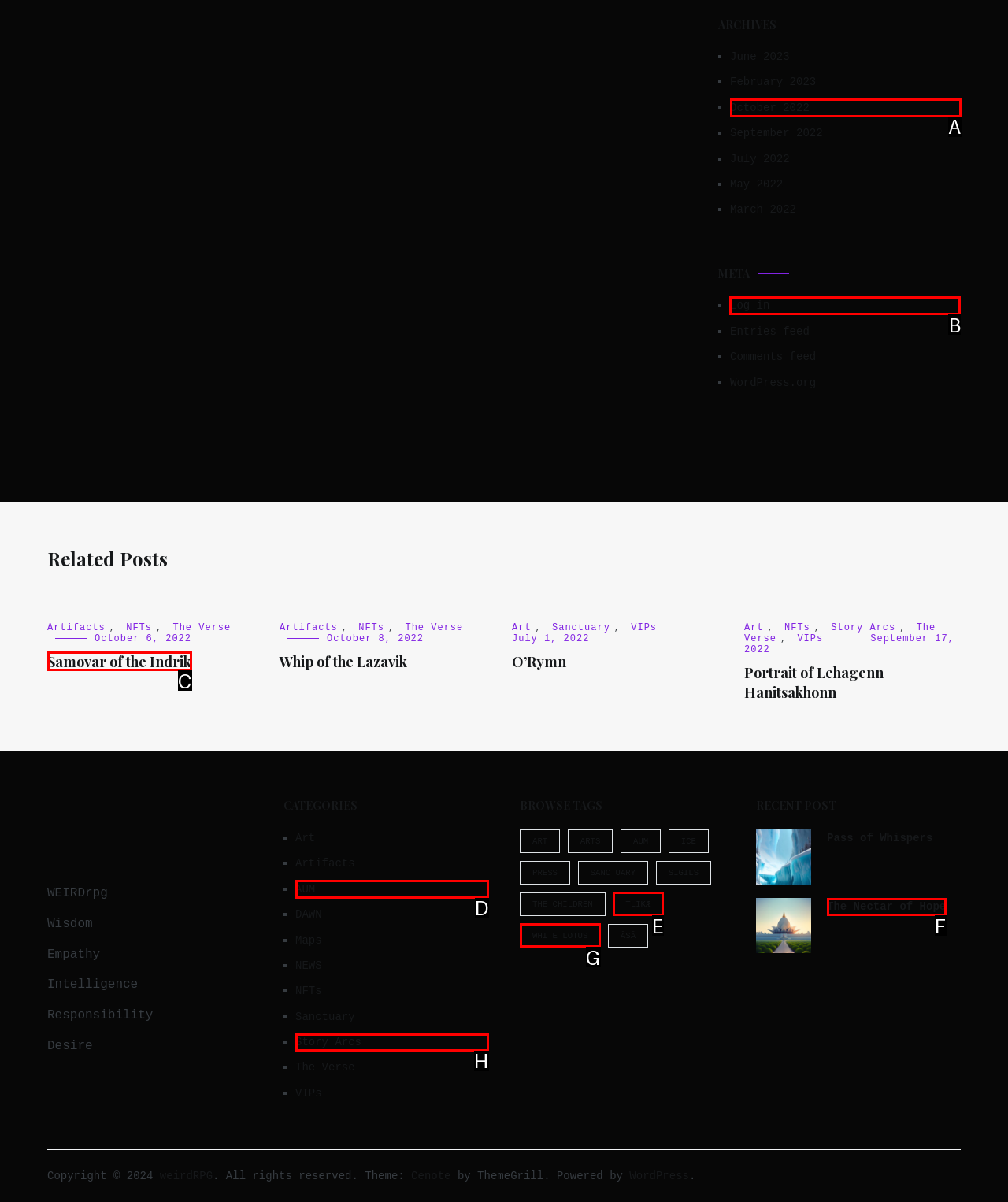Select the correct UI element to complete the task: View March 2020
Please provide the letter of the chosen option.

None